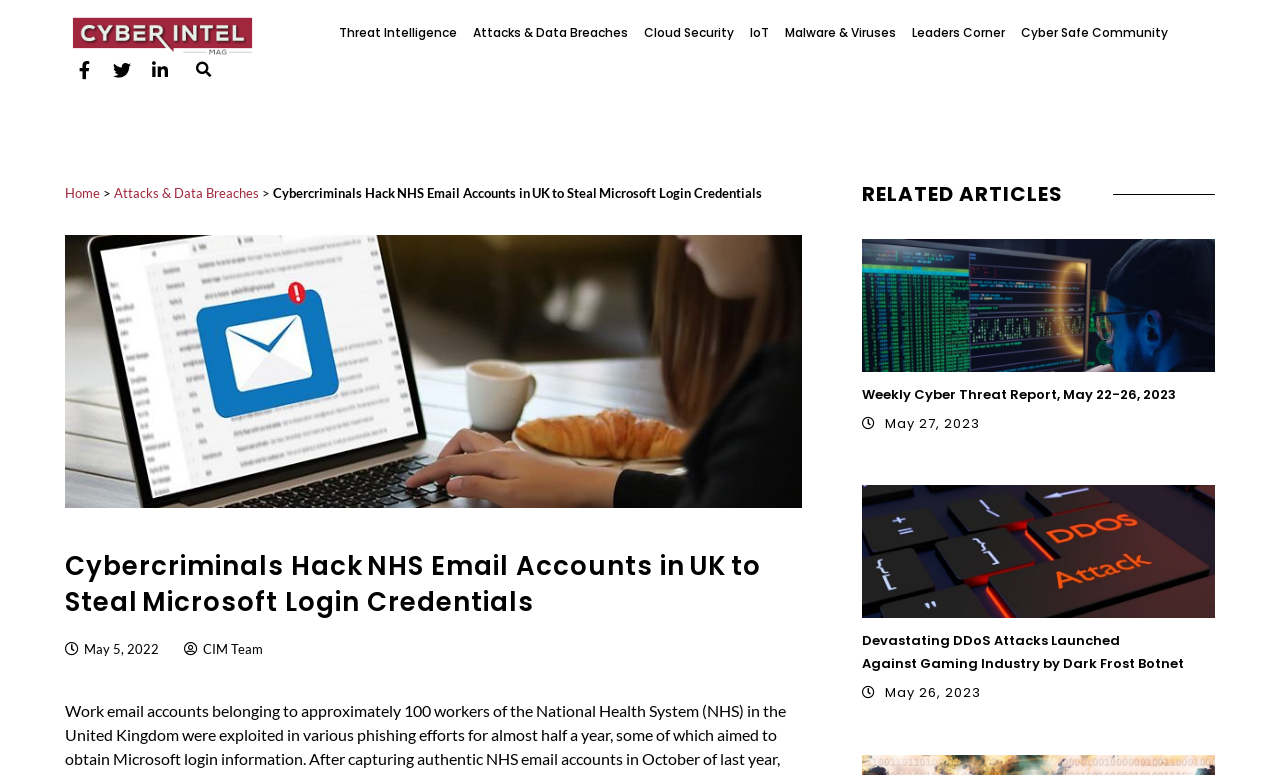Please identify the bounding box coordinates of the element that needs to be clicked to execute the following command: "Visit Home page". Provide the bounding box using four float numbers between 0 and 1, formatted as [left, top, right, bottom].

[0.051, 0.239, 0.078, 0.259]